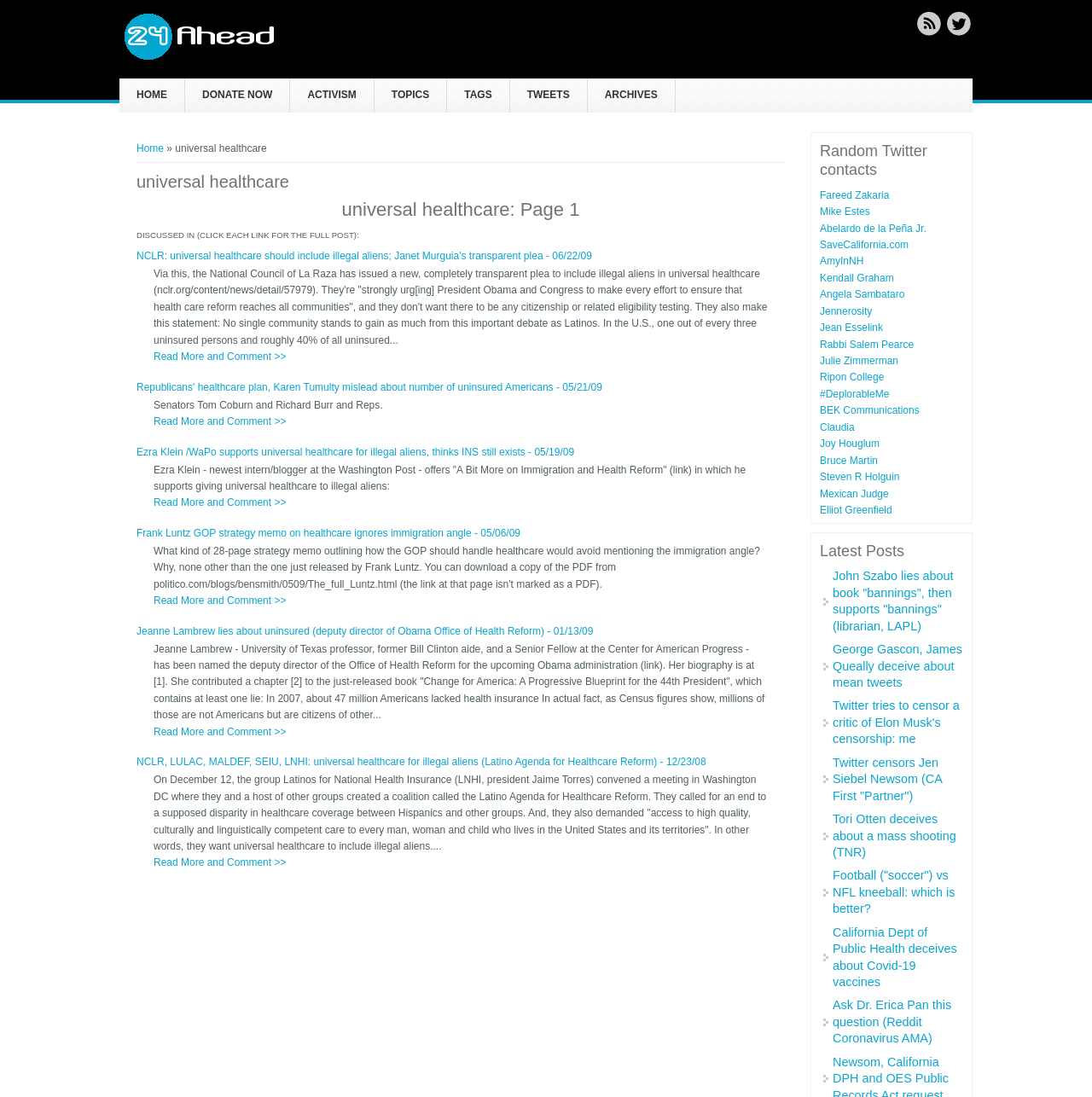Kindly provide the bounding box coordinates of the section you need to click on to fulfill the given instruction: "Check the 'RSS Feed'".

[0.838, 0.009, 0.863, 0.033]